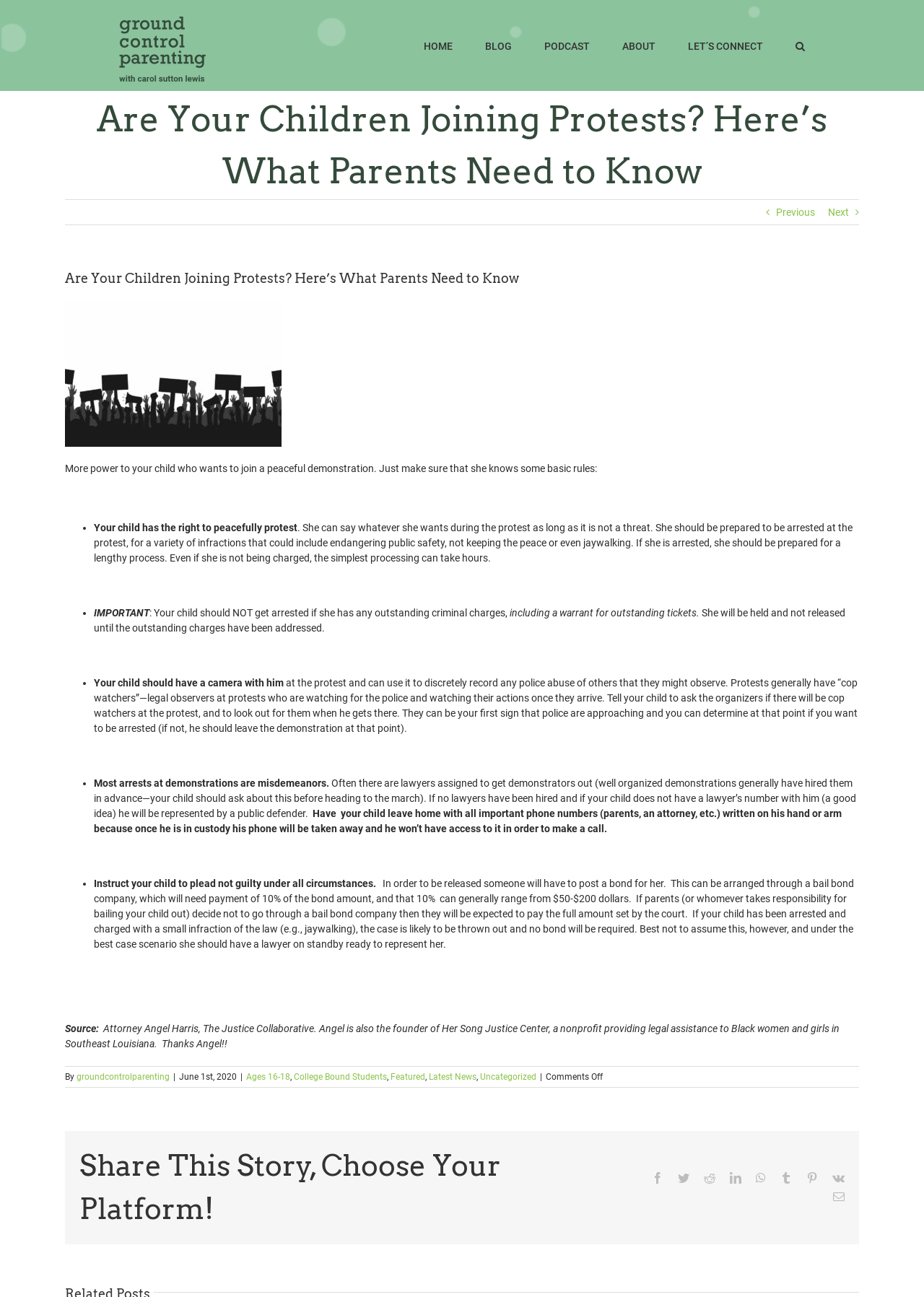Locate the bounding box coordinates for the element described below: "Ages 16-18". The coordinates must be four float values between 0 and 1, formatted as [left, top, right, bottom].

[0.266, 0.826, 0.314, 0.834]